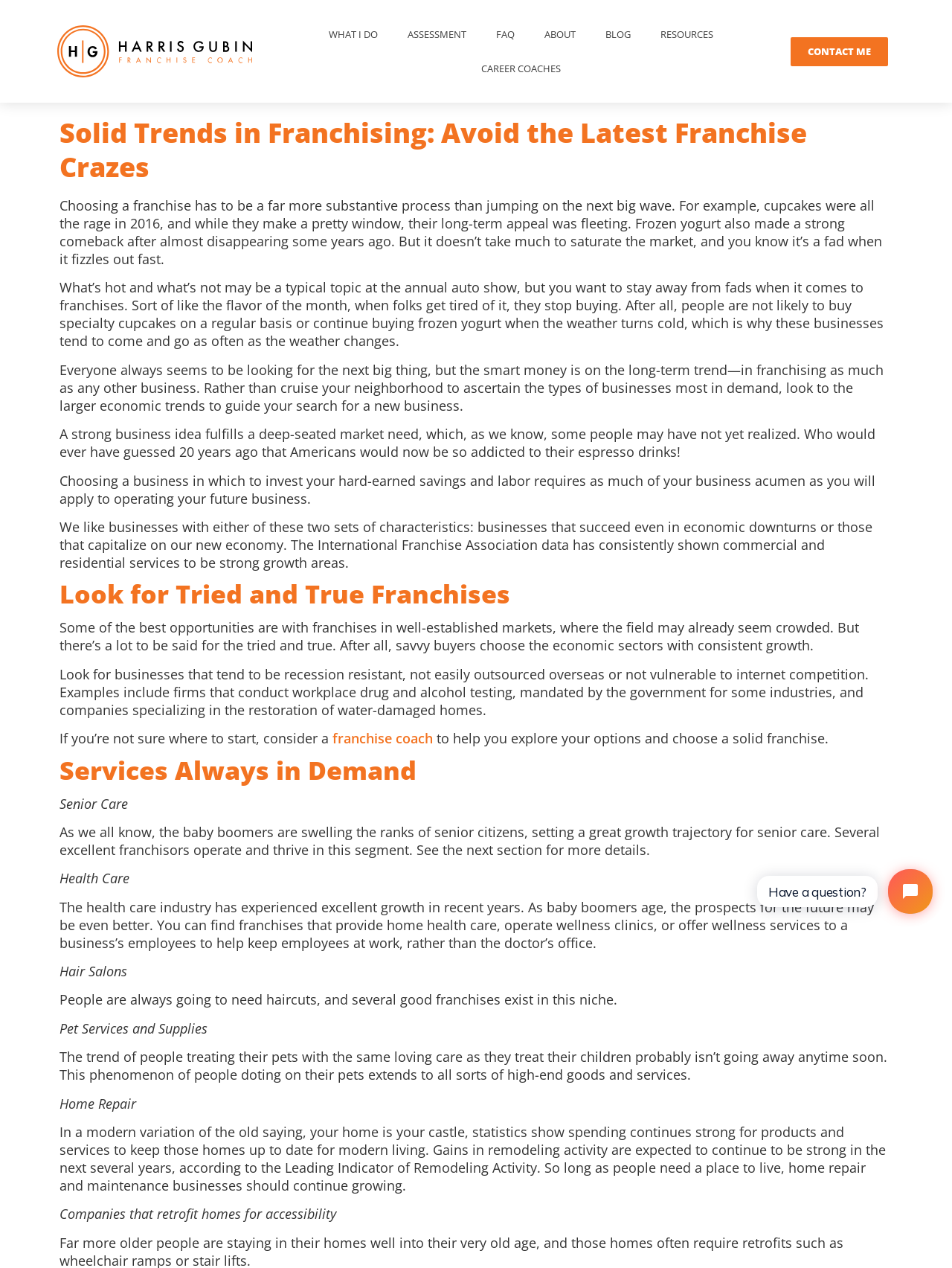What is the name of the logo in the top left corner?
Analyze the screenshot and provide a detailed answer to the question.

The logo in the top left corner is identified as 'HG_logoHorisontal_color' based on the image element with bounding box coordinates [0.06, 0.02, 0.265, 0.061] and OCR text 'HG_logoHorisontal_color'.